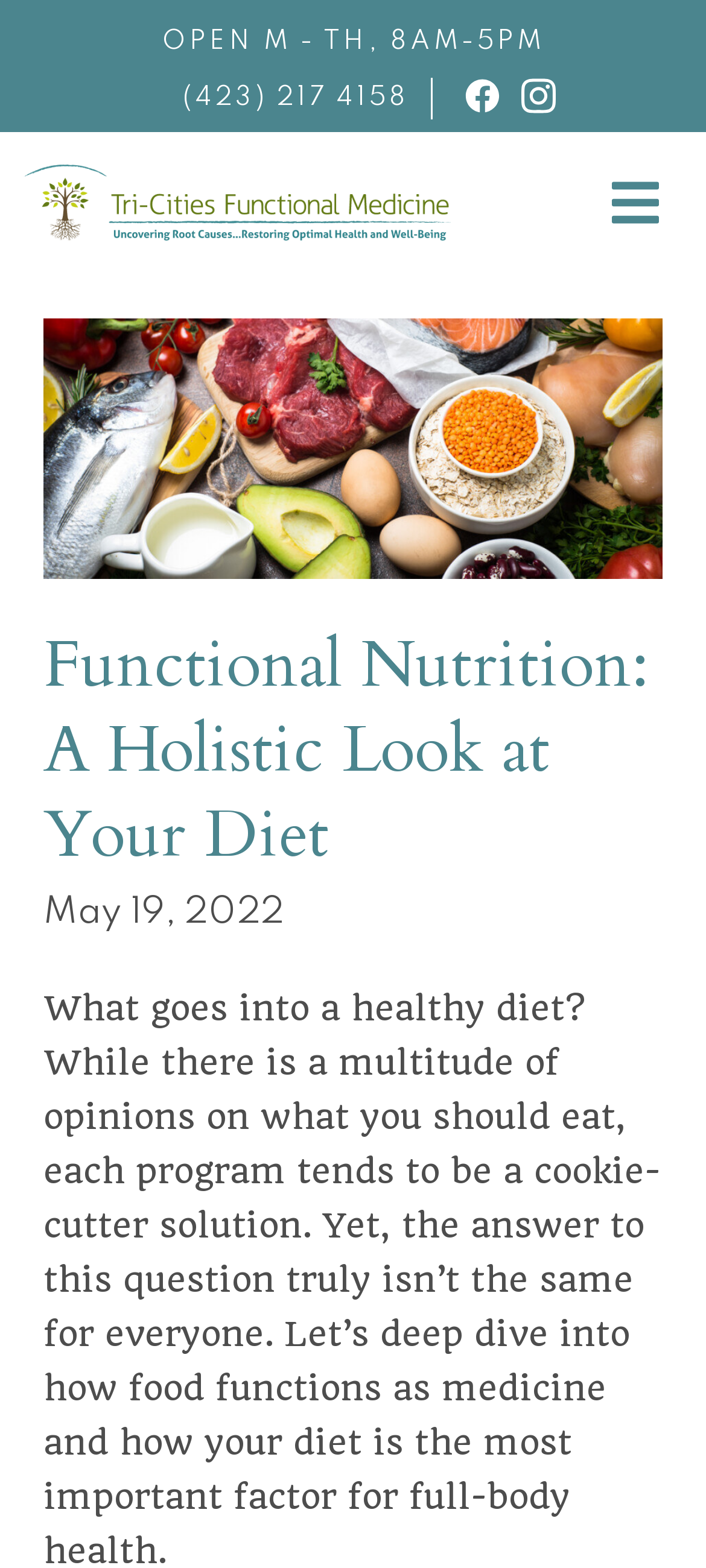How many social media icons are on the webpage?
Using the information presented in the image, please offer a detailed response to the question.

I found the social media icons by looking at the link elements on the webpage and found the ones that are described as 'Facebook icon' and 'Instagram icon', which suggests that there are 2 social media icons on the webpage.